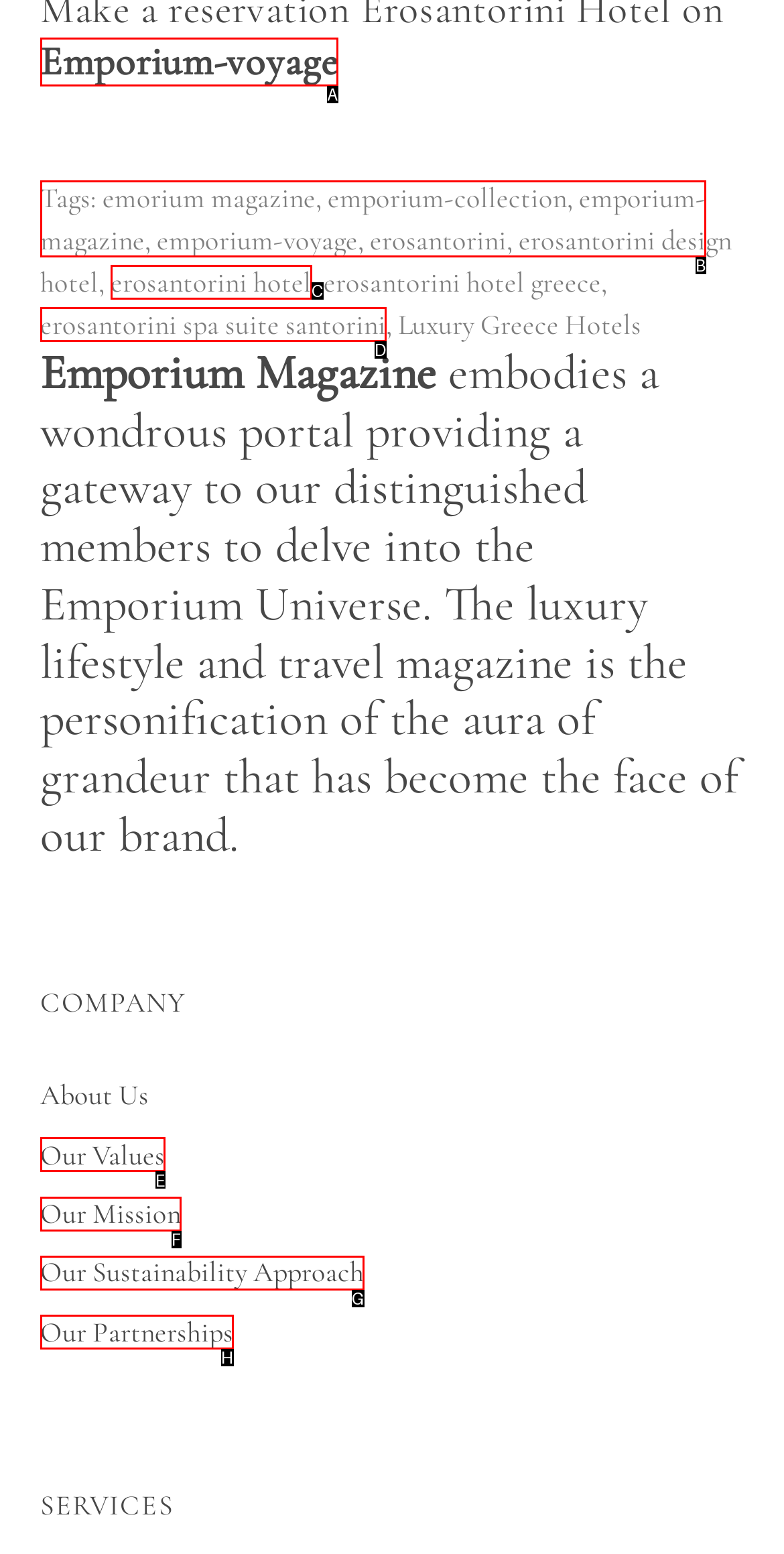Given the description: emporium-magazine, choose the HTML element that matches it. Indicate your answer with the letter of the option.

B